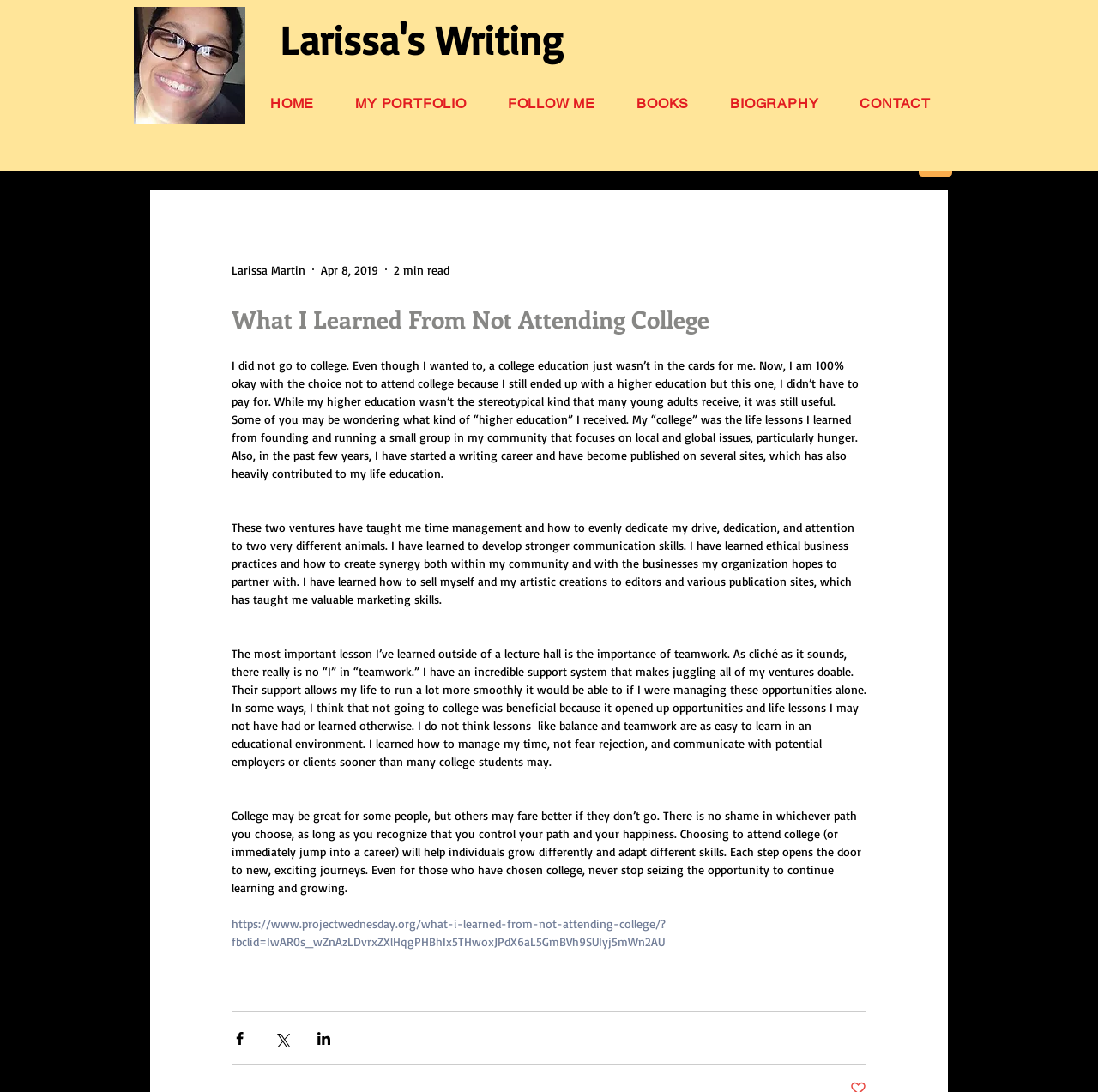What is the author's name?
Refer to the image and respond with a one-word or short-phrase answer.

Larissa Martin